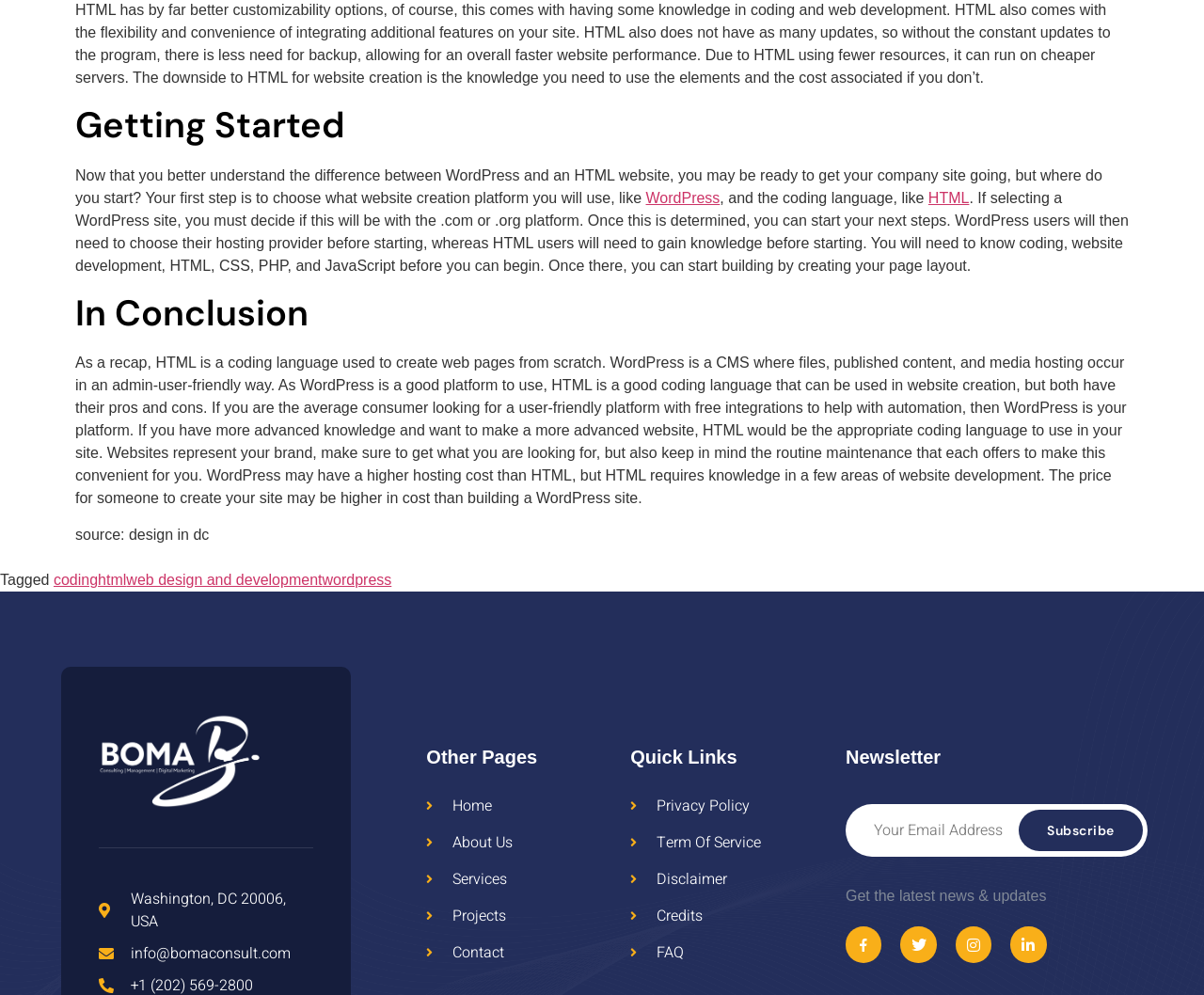Determine the bounding box coordinates of the section I need to click to execute the following instruction: "Follow on Twitter". Provide the coordinates as four float numbers between 0 and 1, i.e., [left, top, right, bottom].

[0.748, 0.931, 0.778, 0.968]